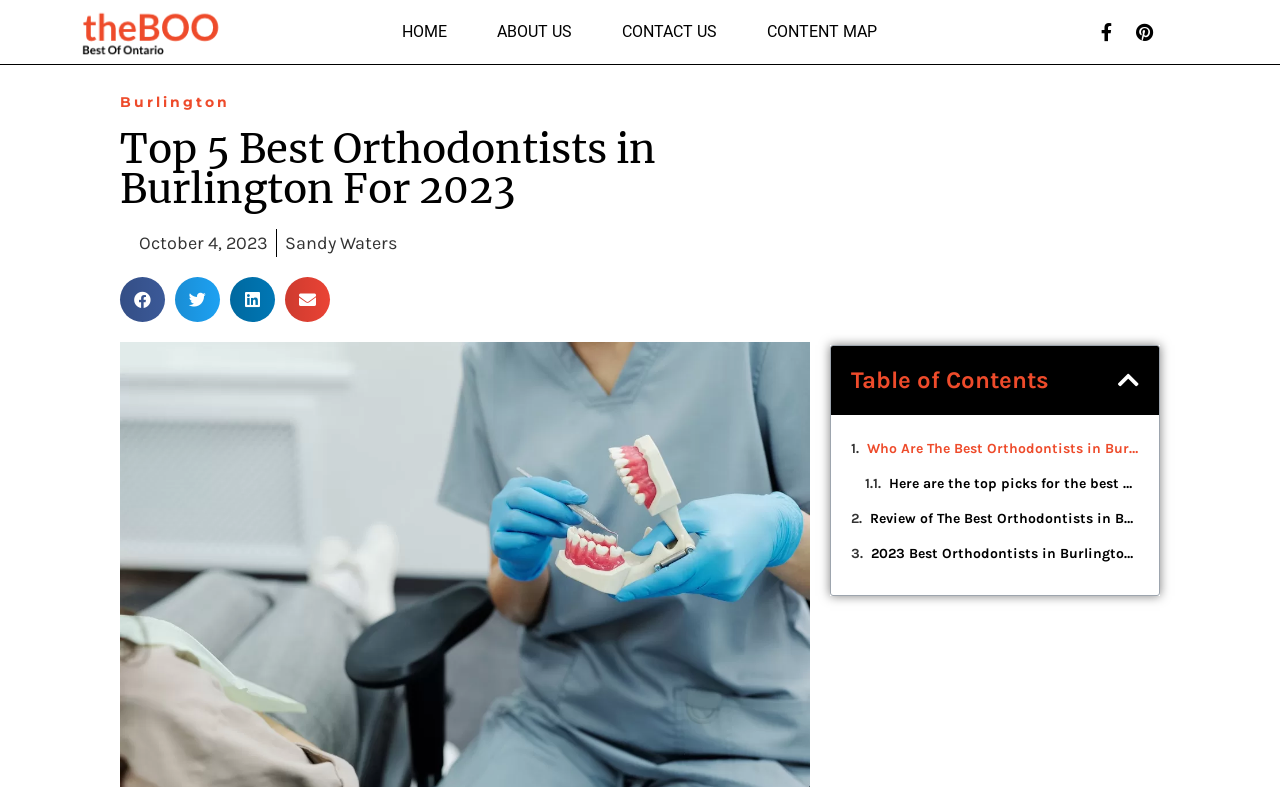Give a one-word or short phrase answer to this question: 
What is the title of the second link in the table of contents?

Here are the top picks for the best orthodontists in Burlington: